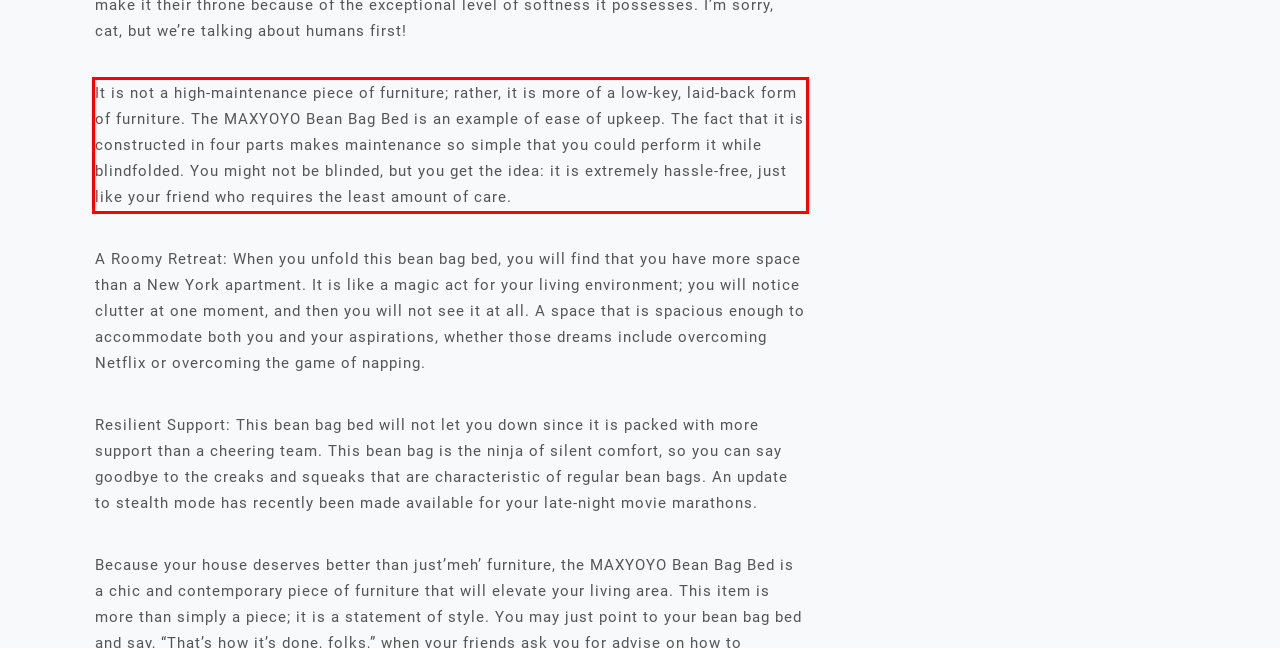You are given a screenshot with a red rectangle. Identify and extract the text within this red bounding box using OCR.

It is not a high-maintenance piece of furniture; rather, it is more of a low-key, laid-back form of furniture. The MAXYOYO Bean Bag Bed is an example of ease of upkeep. The fact that it is constructed in four parts makes maintenance so simple that you could perform it while blindfolded. You might not be blinded, but you get the idea: it is extremely hassle-free, just like your friend who requires the least amount of care.